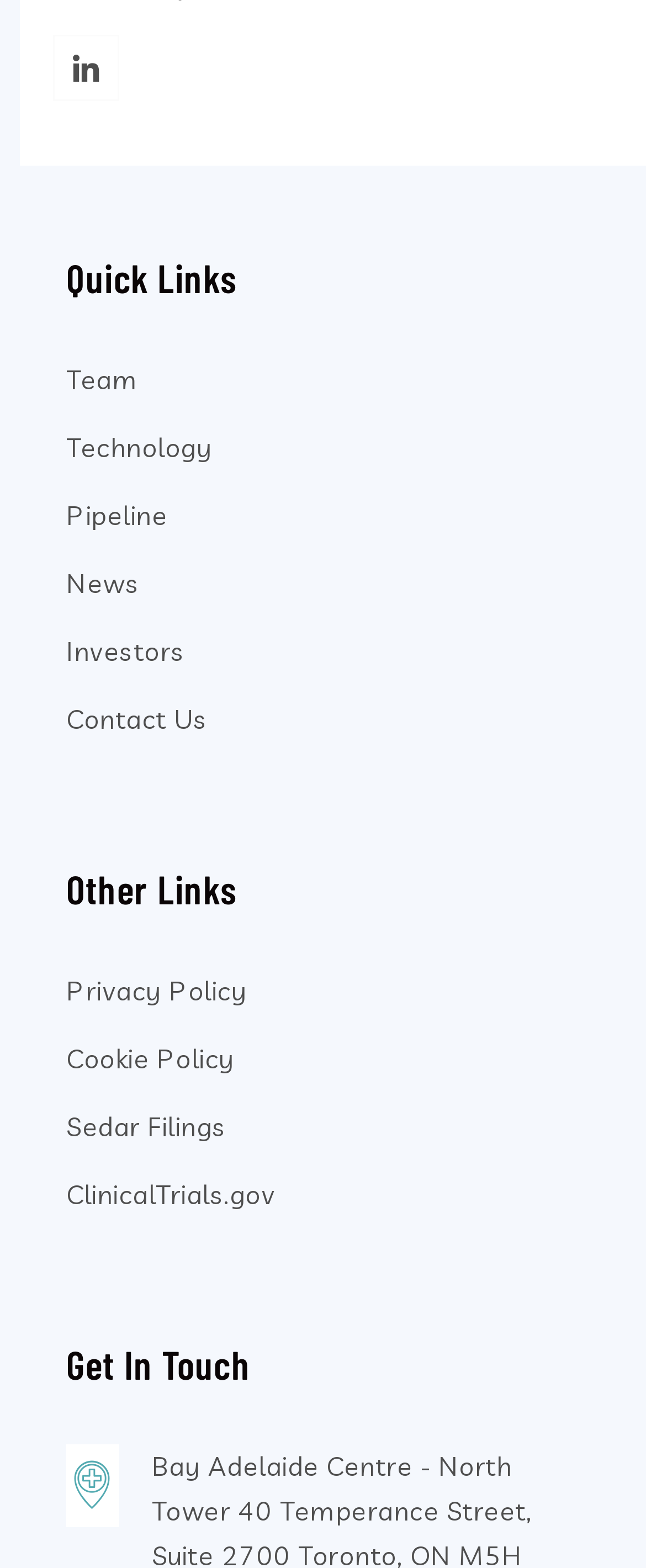Give the bounding box coordinates for this UI element: "Contact Us". The coordinates should be four float numbers between 0 and 1, arranged as [left, top, right, bottom].

[0.103, 0.448, 0.321, 0.469]